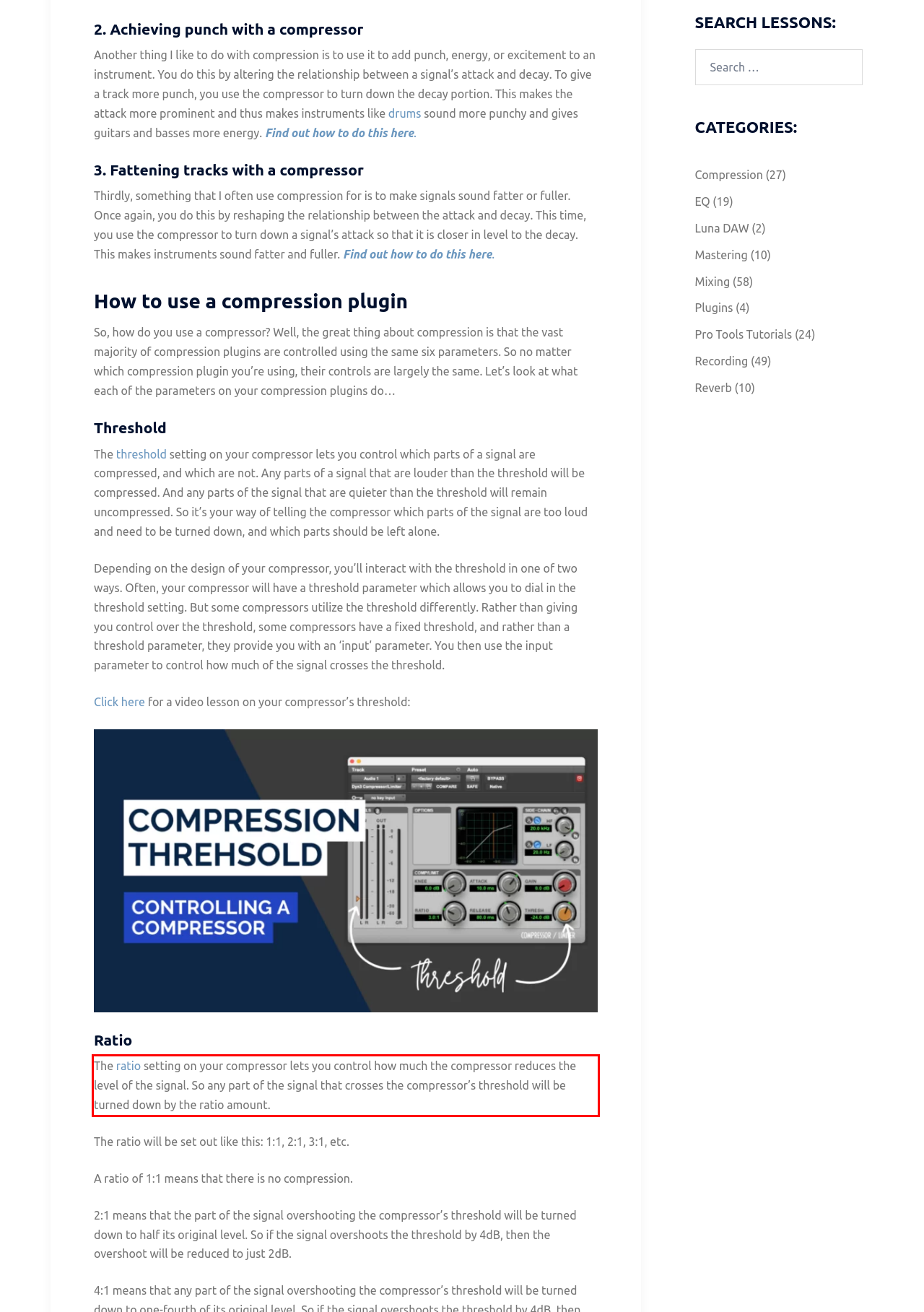Please analyze the screenshot of a webpage and extract the text content within the red bounding box using OCR.

The ratio setting on your compressor lets you control how much the compressor reduces the level of the signal. So any part of the signal that crosses the compressor’s threshold will be turned down by the ratio amount.